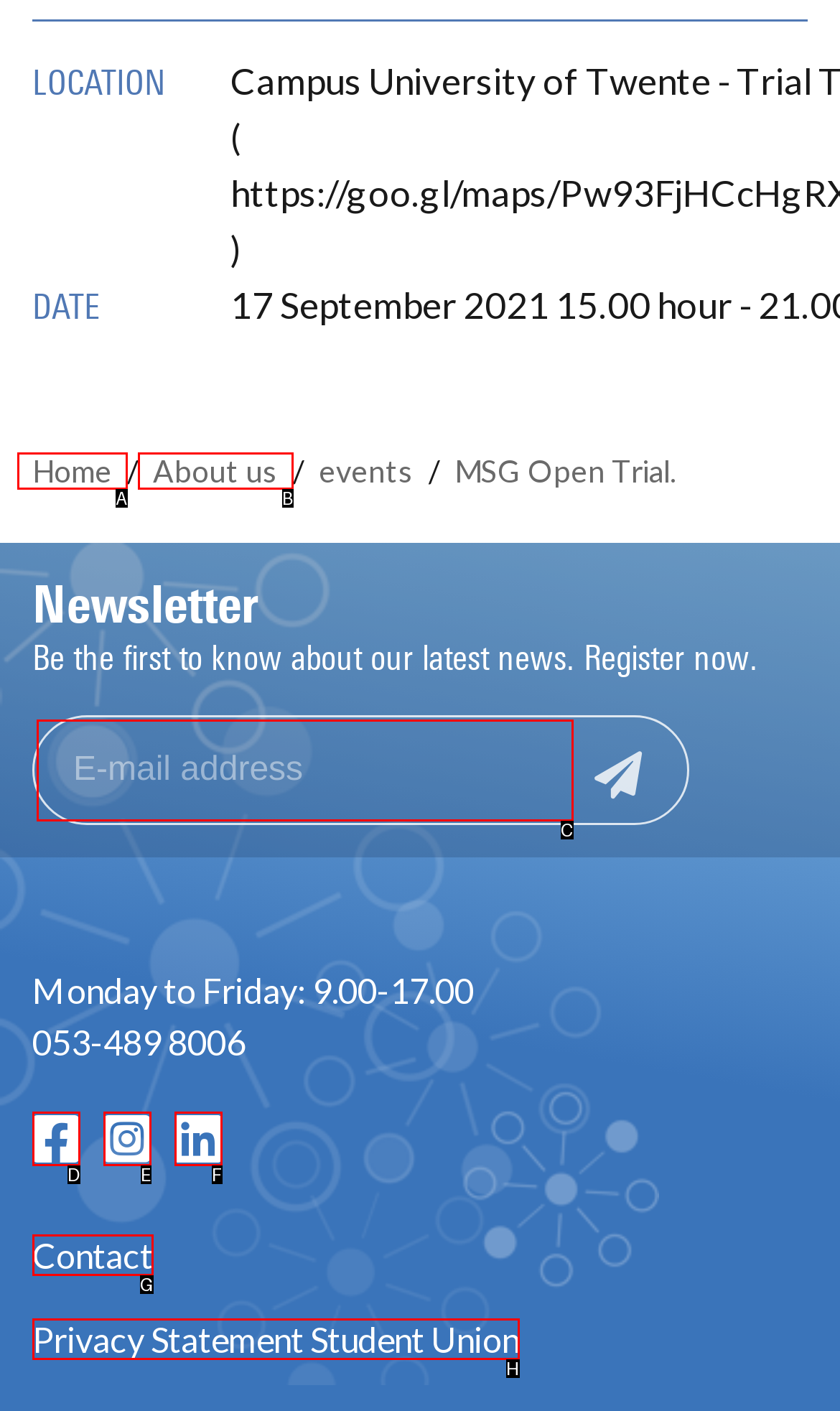Find the option that aligns with: aria-label="Instagram page"
Provide the letter of the corresponding option.

E